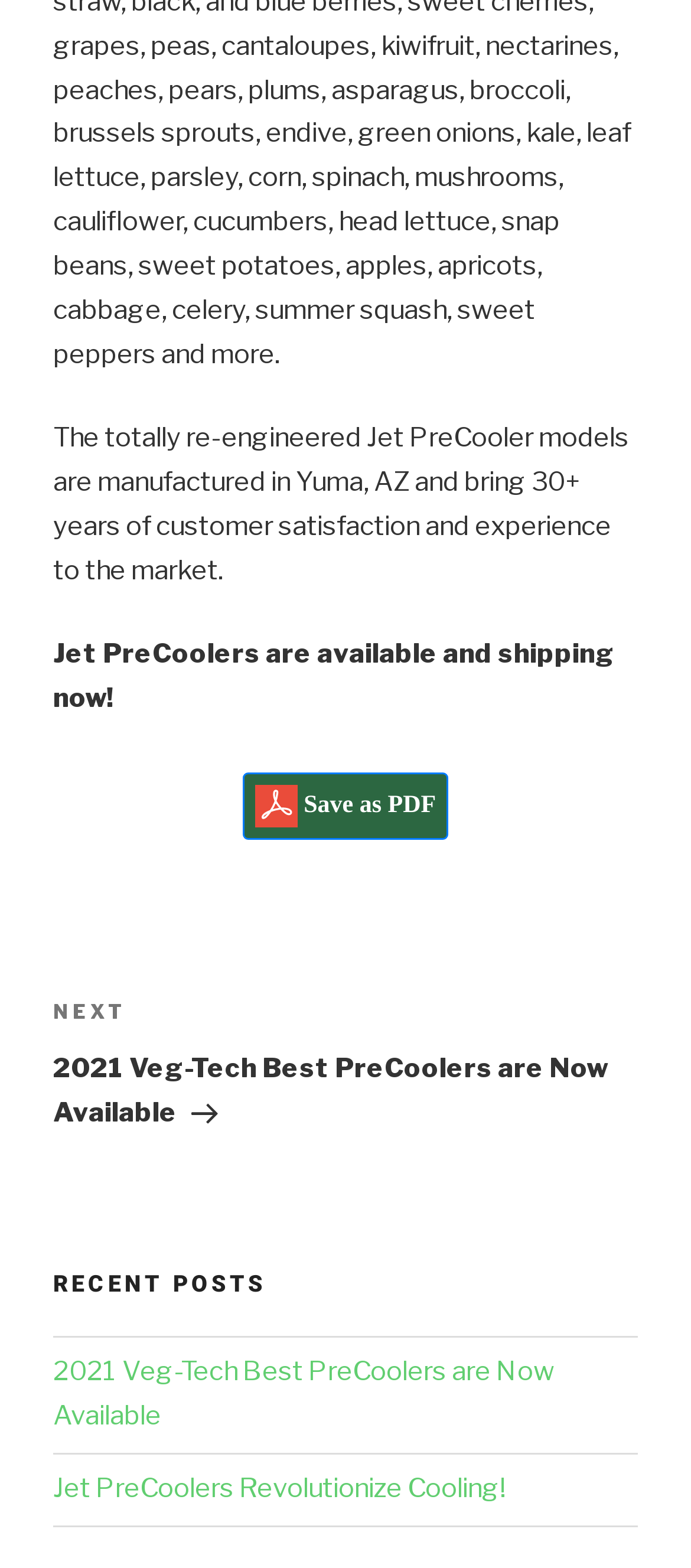Determine the bounding box coordinates (top-left x, top-left y, bottom-right x, bottom-right y) of the UI element described in the following text: Save as PDF

[0.351, 0.492, 0.649, 0.535]